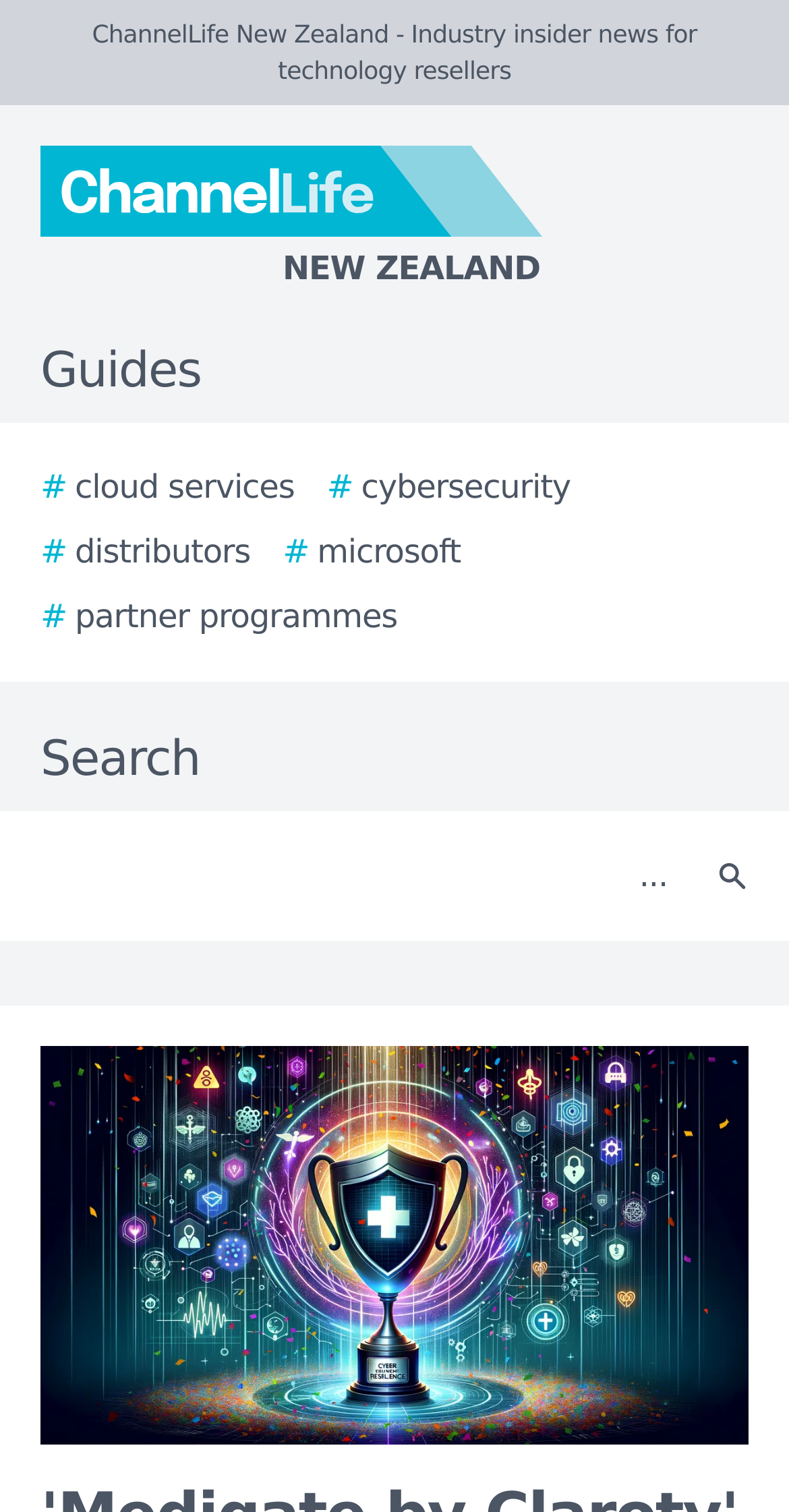Offer a meticulous description of the webpage's structure and content.

The webpage appears to be a news article page, specifically from ChannelLife New Zealand, which provides industry insider news for technology resellers. At the top left of the page, there is a logo of ChannelLife New Zealand, accompanied by a link to the website. 

Below the logo, there is a header section with several links, including "Guides", "# cloud services", "# cybersecurity", "# distributors", "# microsoft", and "# partner programmes". These links are positioned horizontally, with "Guides" on the left and "# partner programmes" on the right.

On the right side of the header section, there is a search bar with a "Search" button. The search bar is a textbox where users can input their search queries. The "Search" button is located to the right of the search bar.

The main content of the page is an article with the title "'Medigate by Claroty' clinches Best in KLAS award for fourth year". The article is likely about Claroty's 'Medigate' winning the Best in KLAS award for Healthcare IoT Security for the fourth year. 

At the bottom of the page, there is an image related to the story, taking up most of the width of the page.